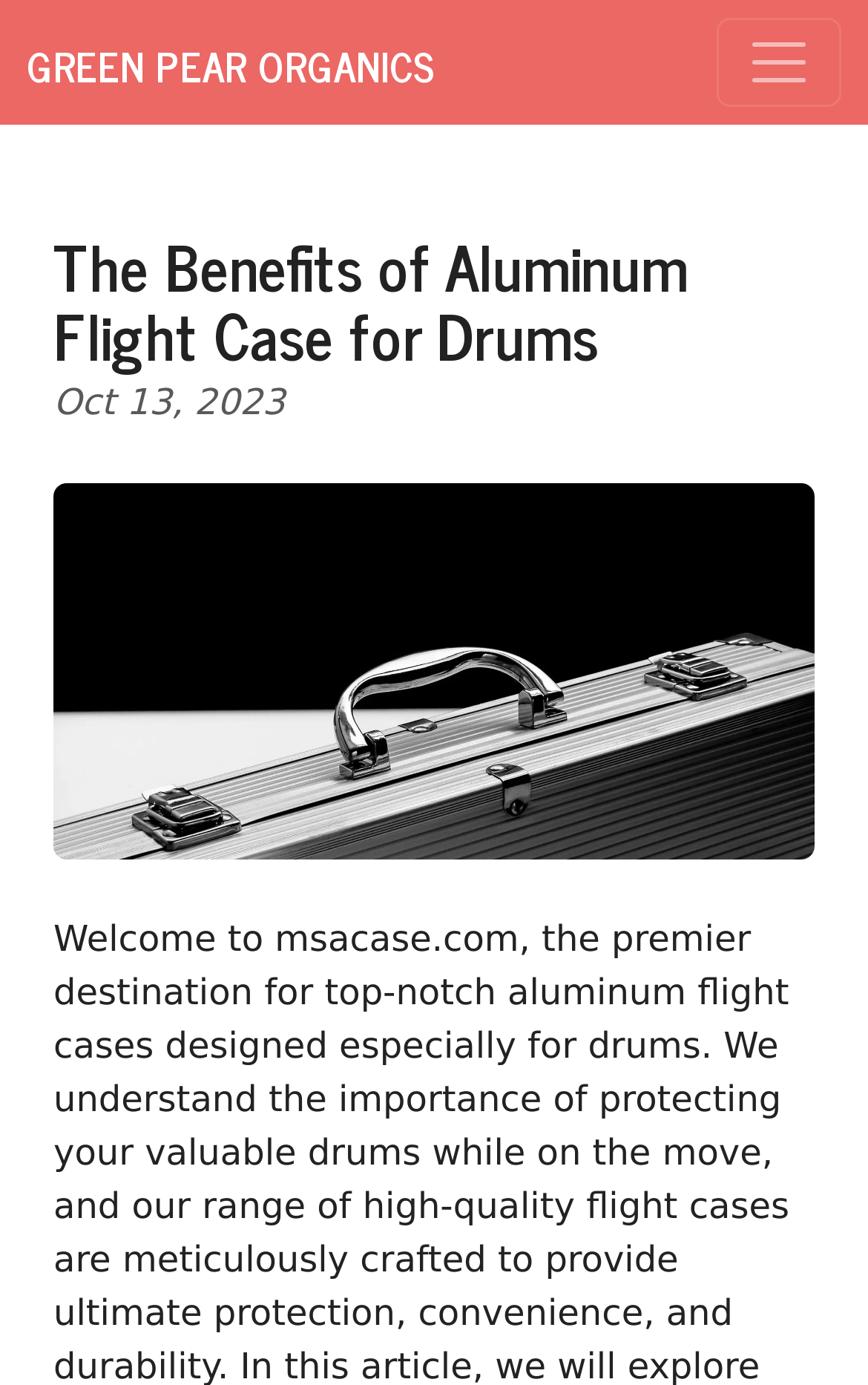Provide a comprehensive description of the webpage.

The webpage is about the benefits of using high-quality aluminum flight cases for drums. At the top left of the page, there is a link to "GREEN PEAR ORGANICS". On the top right, there is a button to toggle navigation, which controls a navigation bar. 

Below the navigation button, there is a header section that spans almost the entire width of the page. Within this section, there is a heading that reads "The Benefits of Aluminum Flight Case for Drums" at the top, followed by a static text "Oct 13, 2023" below it. 

Underneath the header section, there is a large figure that occupies most of the page's width, containing an image.